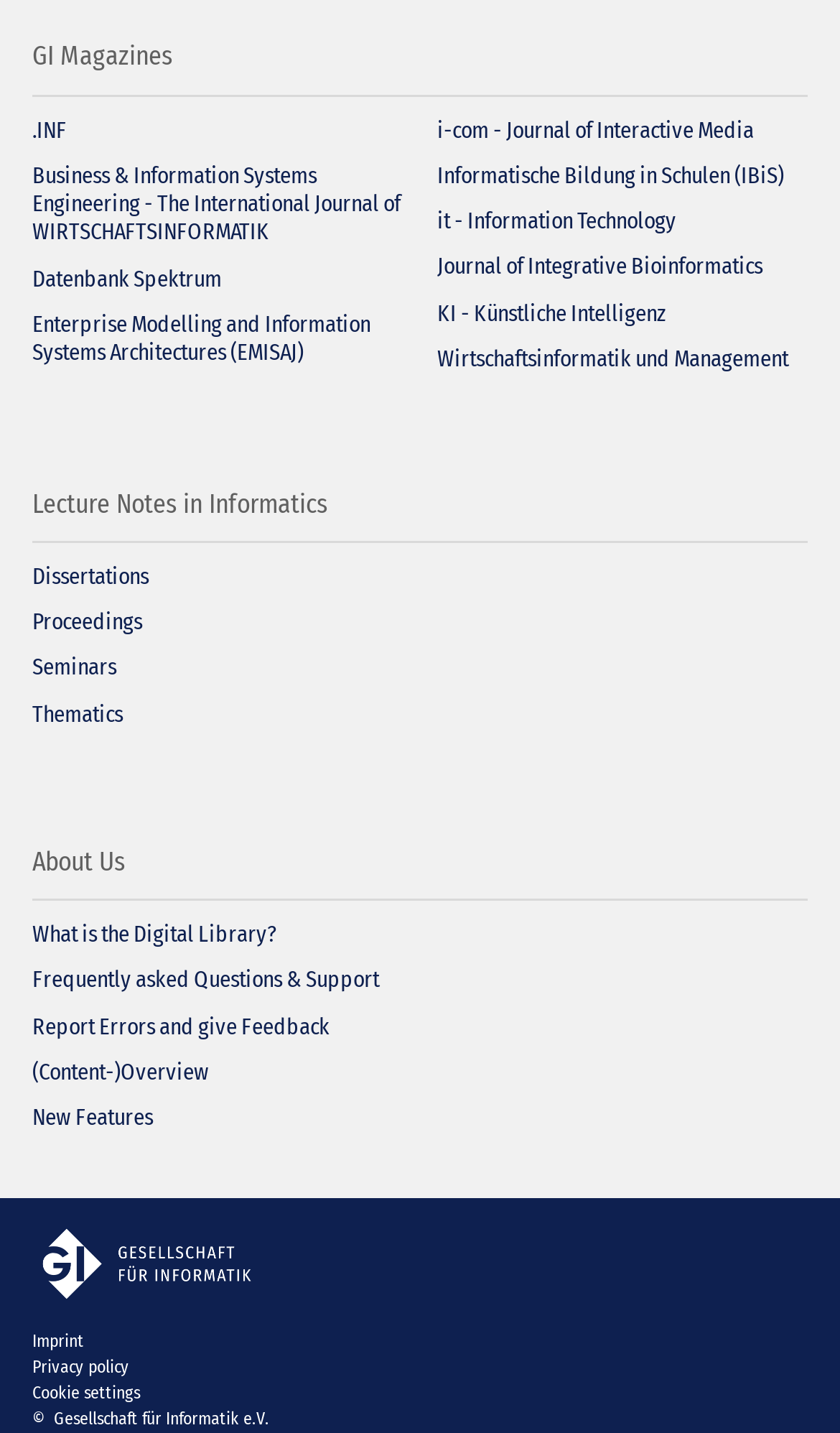Bounding box coordinates are to be given in the format (top-left x, top-left y, bottom-right x, bottom-right y). All values must be floating point numbers between 0 and 1. Provide the bounding box coordinate for the UI element described as: Journal of Integrative Bioinformatics

[0.521, 0.177, 0.908, 0.196]